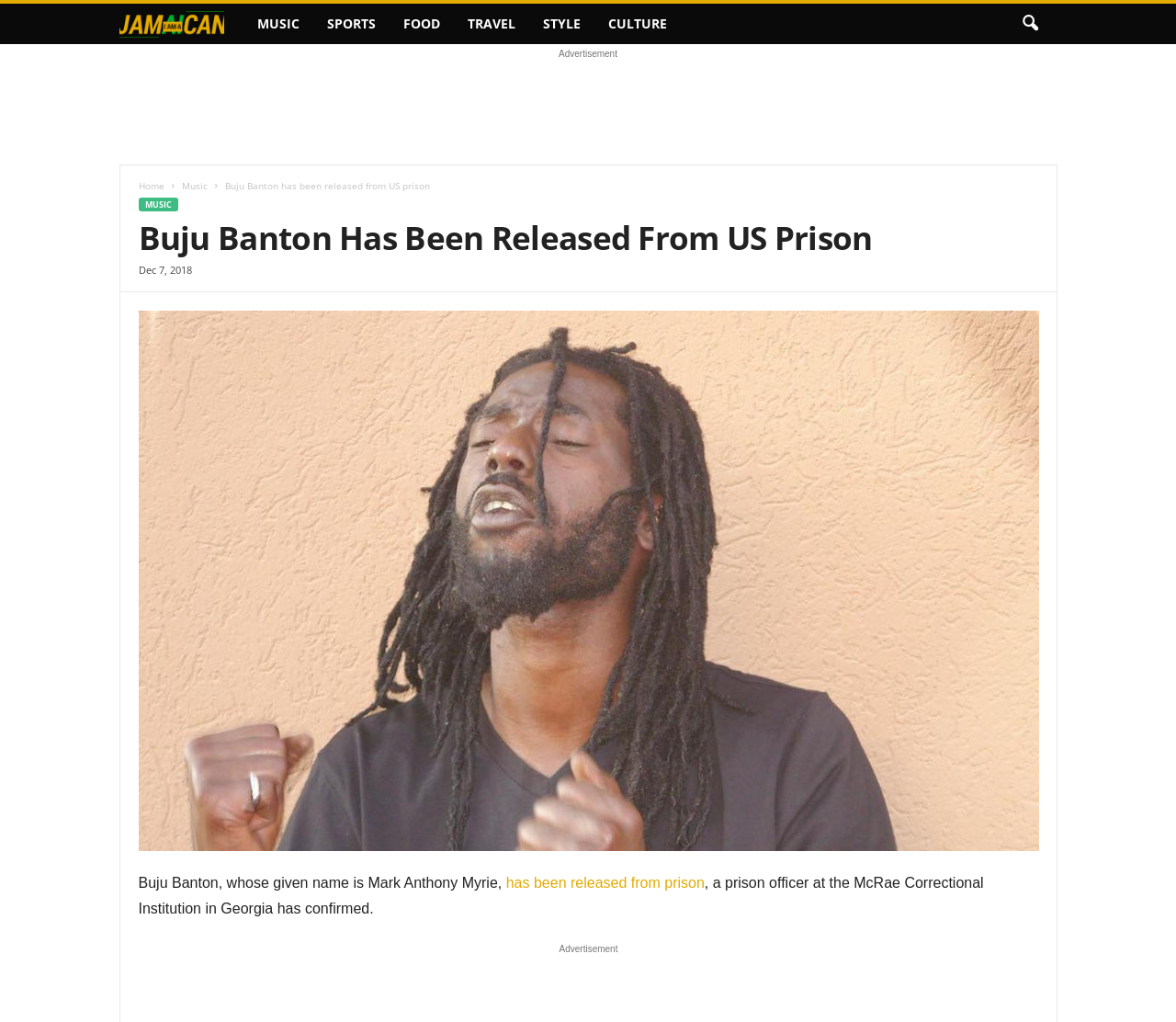Answer succinctly with a single word or phrase:
How many links are in the top navigation bar?

6